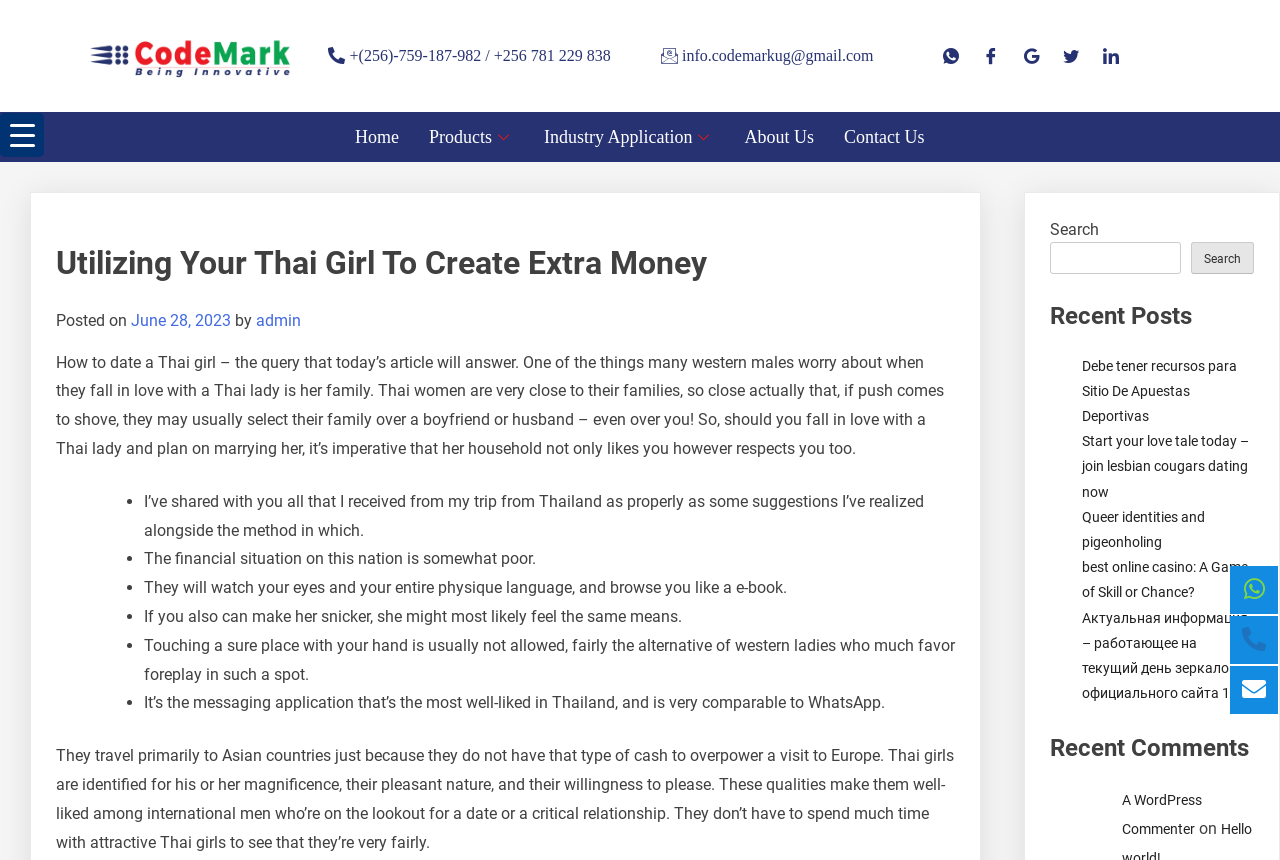What is the name of the messaging application popular in Thailand?
Based on the image, answer the question in a detailed manner.

The article mentions that Line is the most popular messaging application in Thailand, similar to WhatsApp. This information is provided in the section discussing communication with Thai girls.